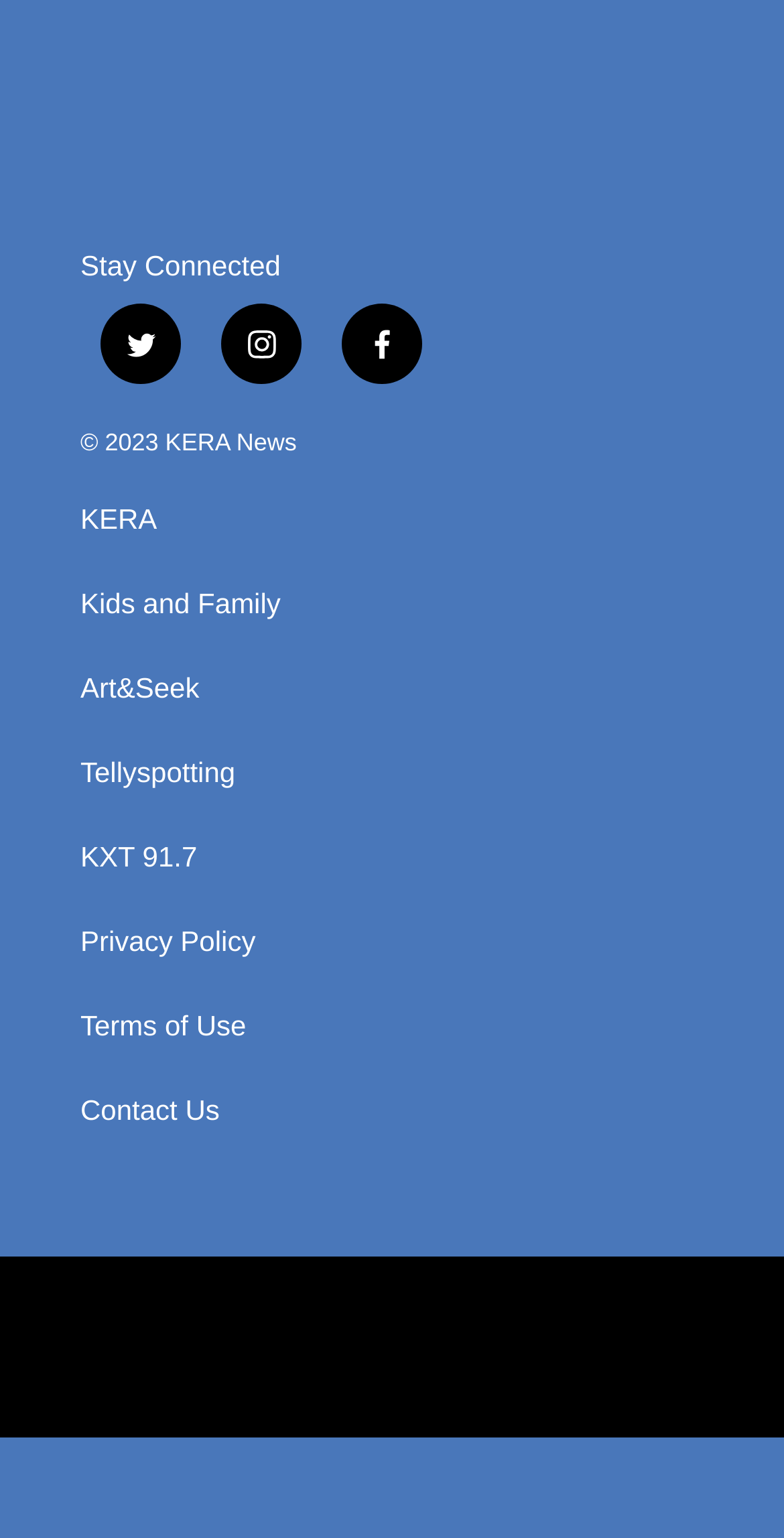Pinpoint the bounding box coordinates of the area that must be clicked to complete this instruction: "read privacy policy".

[0.103, 0.603, 0.897, 0.624]